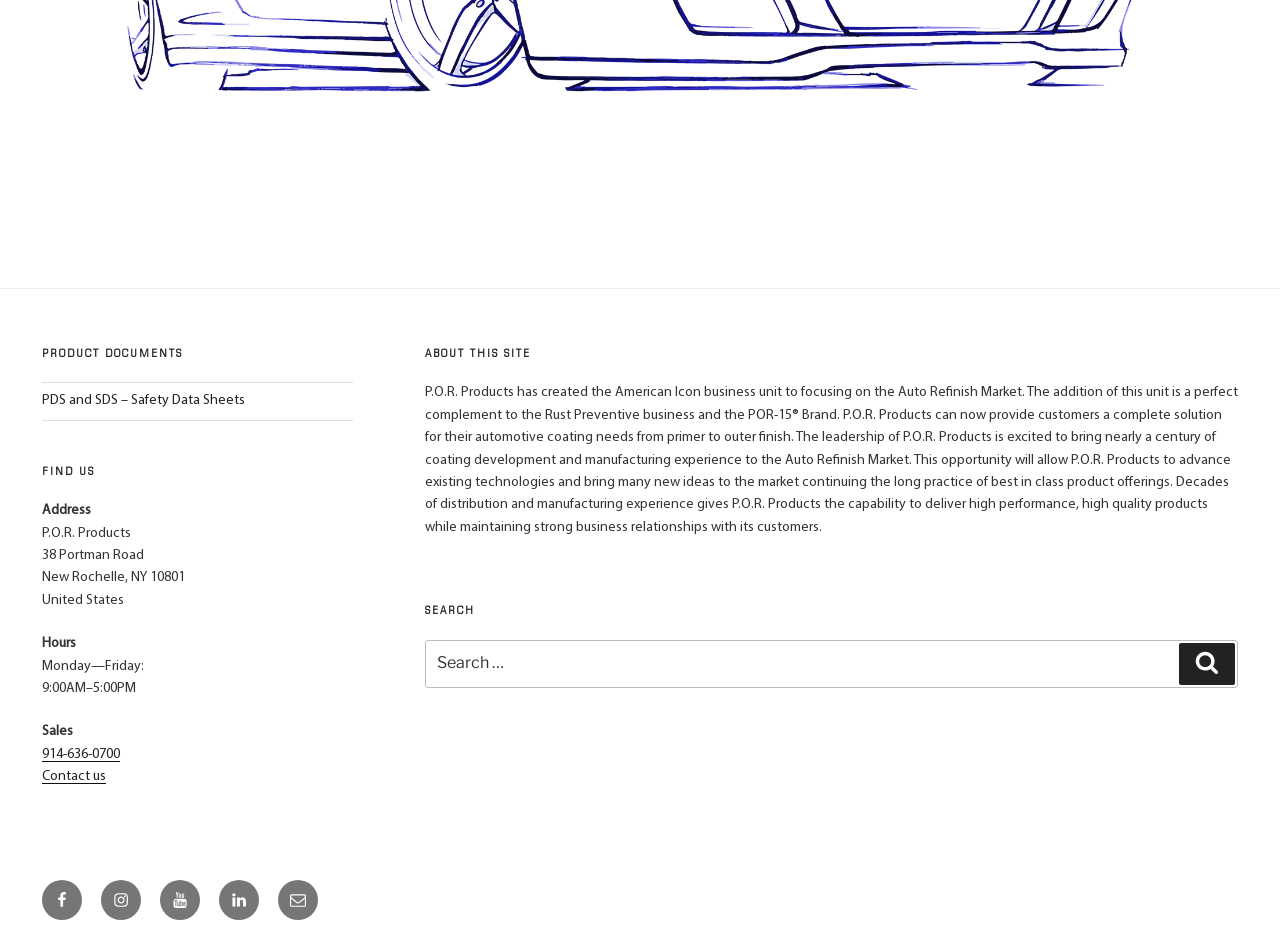What is the phone number for sales?
Based on the image, answer the question with a single word or brief phrase.

914-636-0700